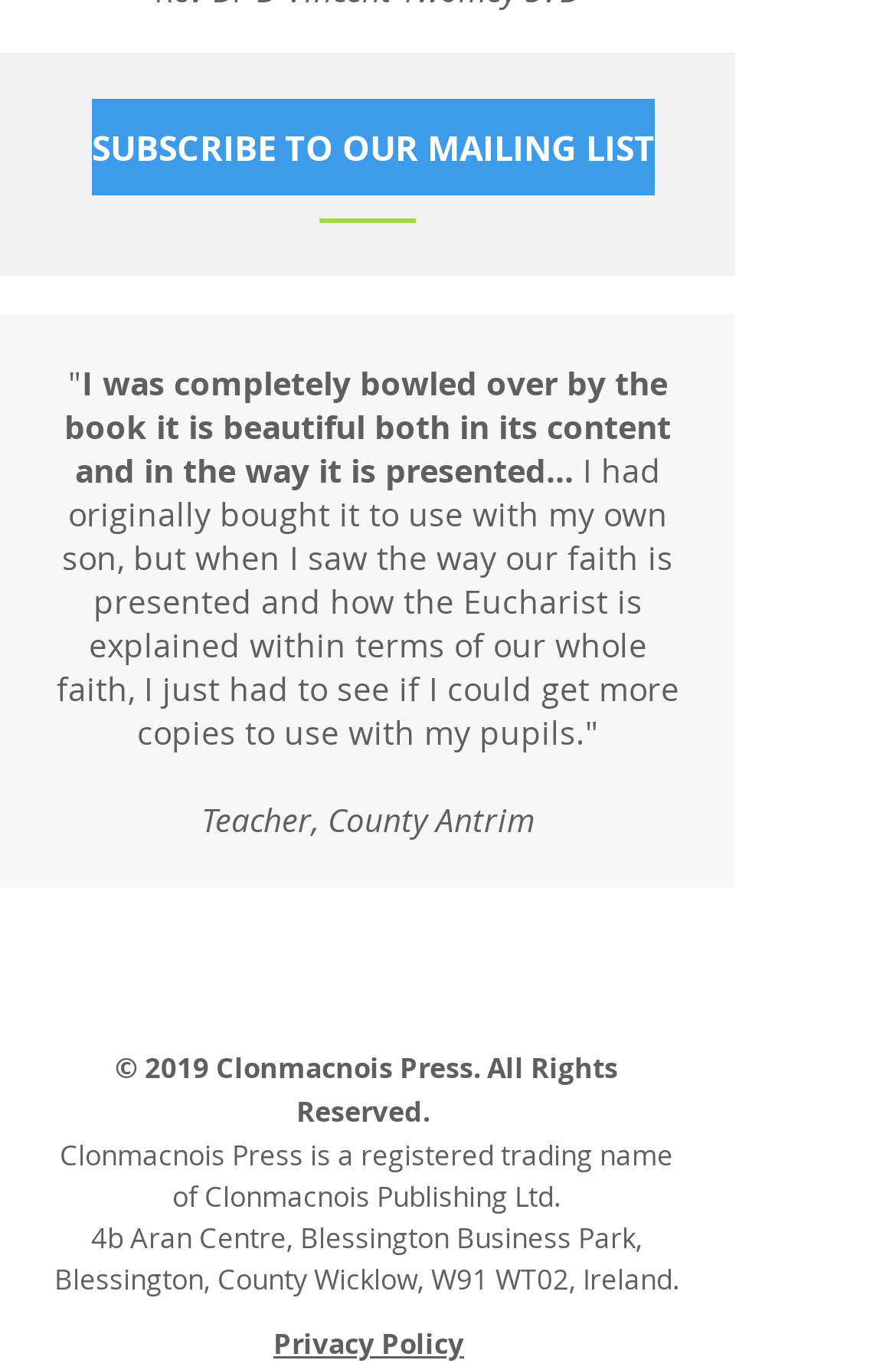Analyze the image and deliver a detailed answer to the question: What is the location of the company?

The webpage provides the address of the company, which includes 'Ireland' as the country, suggesting that the company is located in Ireland.